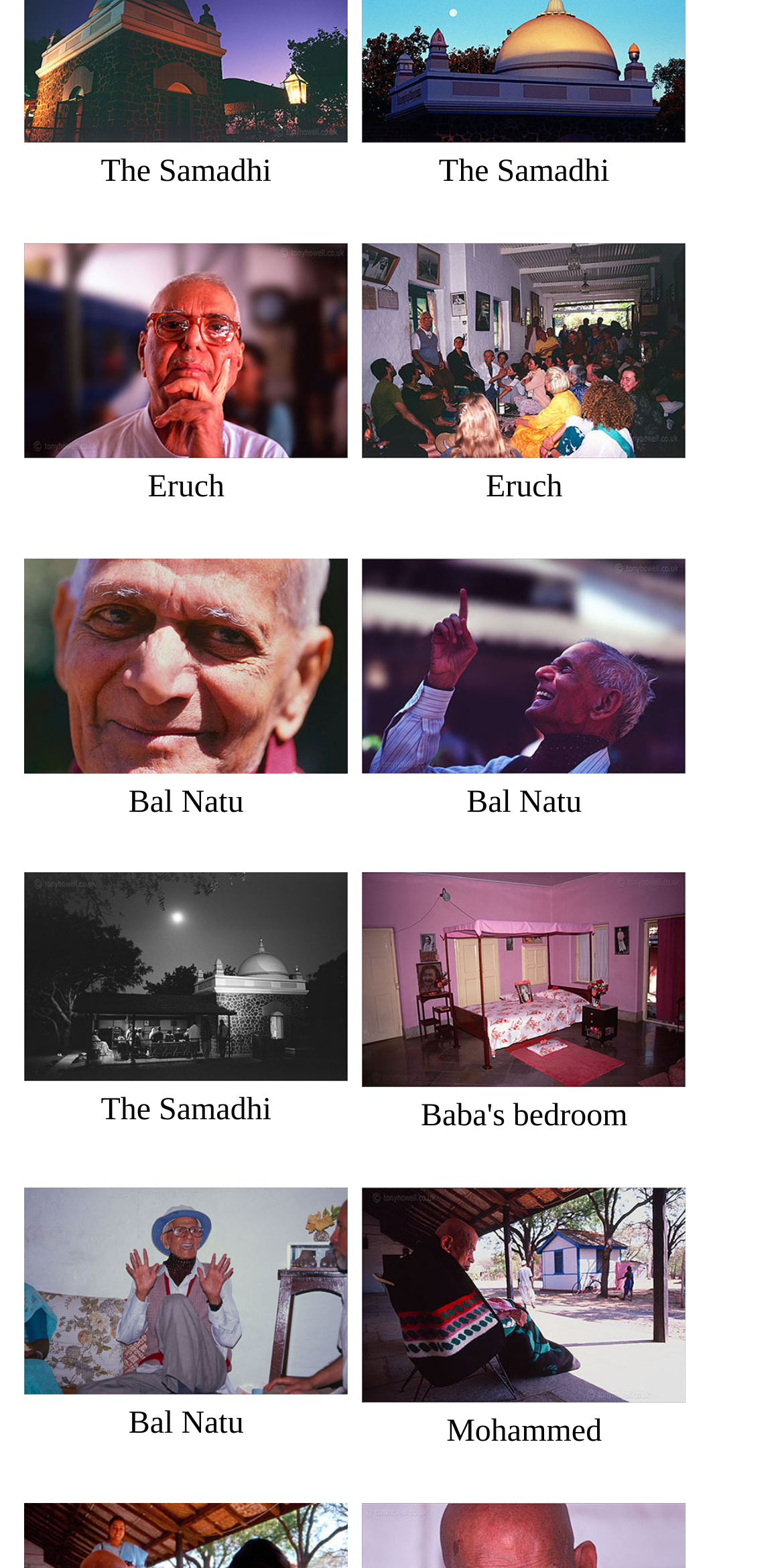Locate the bounding box coordinates of the area where you should click to accomplish the instruction: "Visit Baba's bedroom".

[0.463, 0.675, 0.874, 0.699]